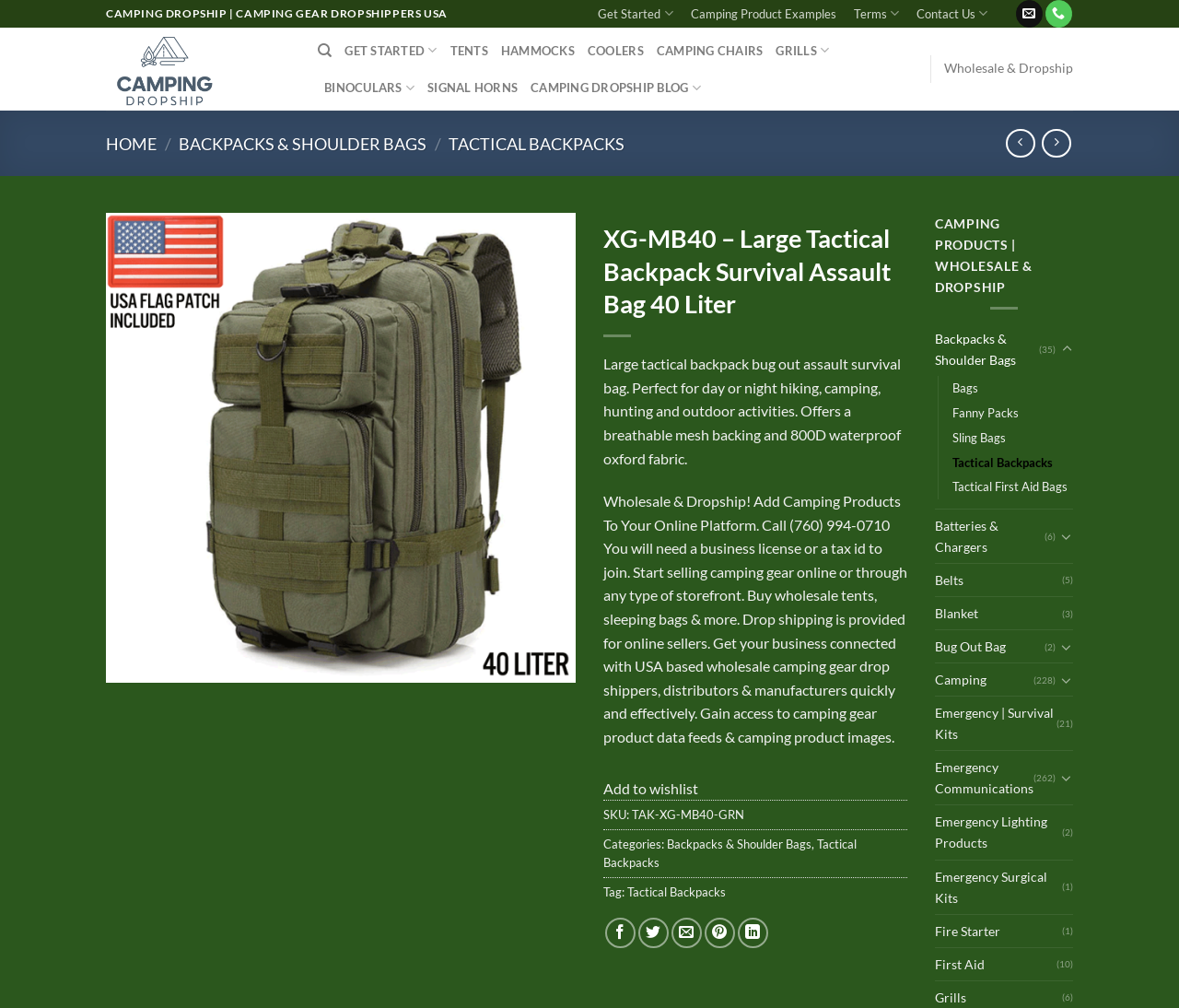Please specify the bounding box coordinates of the area that should be clicked to accomplish the following instruction: "Add the tactical backpack to wishlist". The coordinates should consist of four float numbers between 0 and 1, i.e., [left, top, right, bottom].

[0.512, 0.773, 0.592, 0.79]